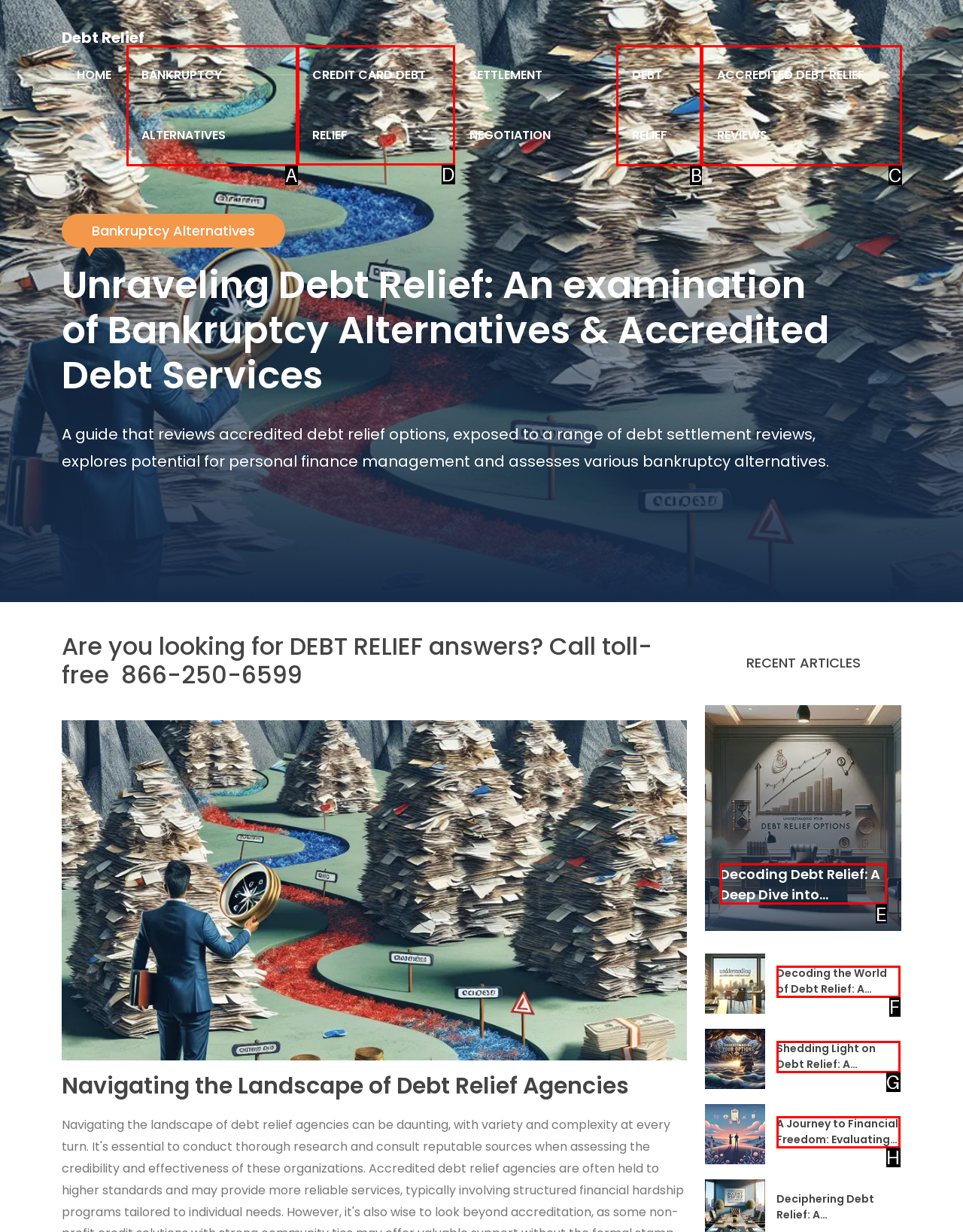Tell me which letter corresponds to the UI element that will allow you to View 'CREDIT CARD DEBT RELIEF' options. Answer with the letter directly.

D